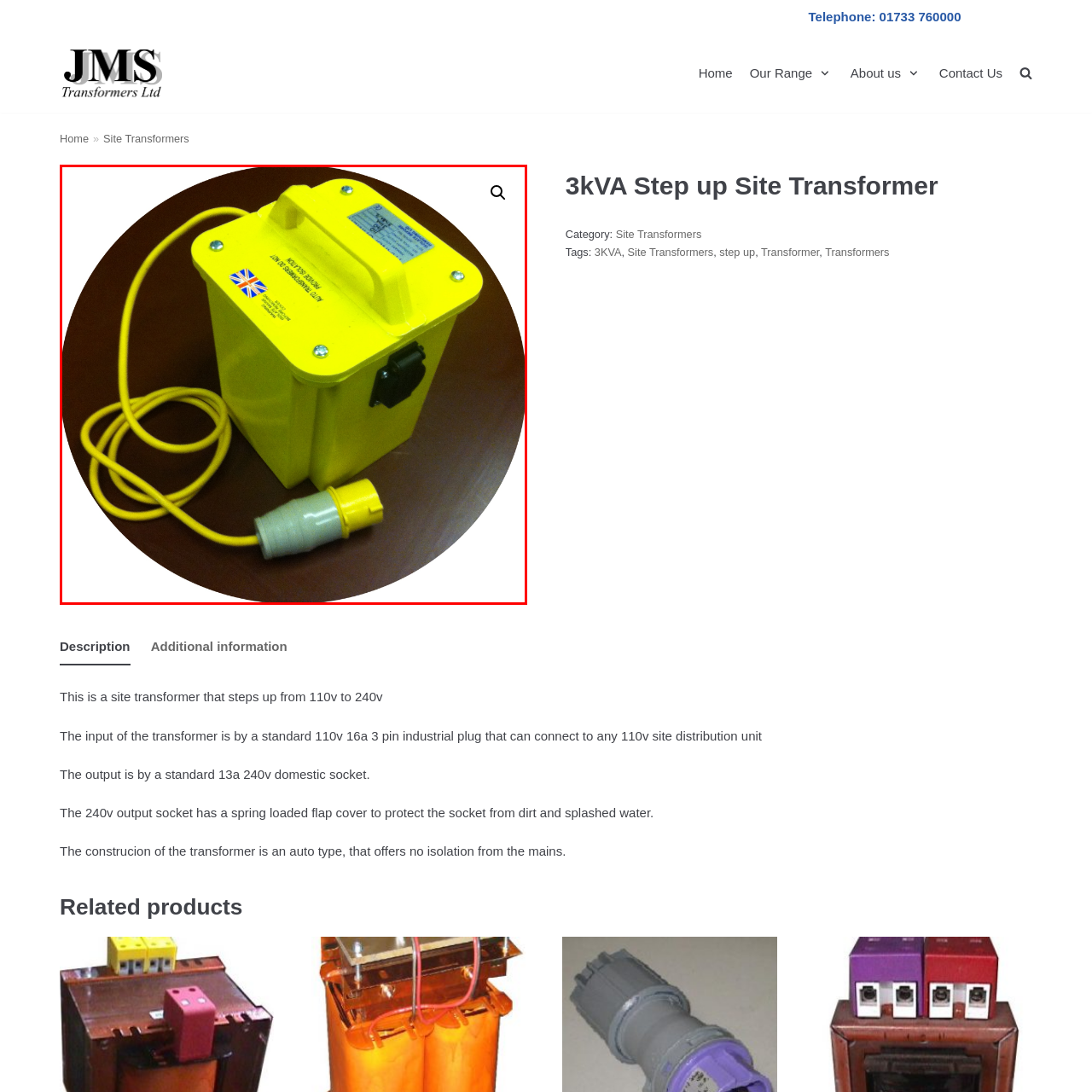Give a detailed account of the scene depicted in the image inside the red rectangle.

The image depicts a bright yellow site transformer, specifically designed to operate at 3kVA, serving the function of stepping up voltage from 110V to 240V. This sturdy transformer features a prominent handle on the top for easy transport, and it's equipped with a robust electrical connection — a standard 110V 16A industrial plug that allows for quick connection to site distribution units. Coiling around the transformer is a yellow power cable, leading to a 240V domestic socket, which is protected by a spring-loaded flap to shield it from dirt and splashes. The body is constructed to ensure durability on construction sites, showcasing a mixture of practicality and functionality in power management.